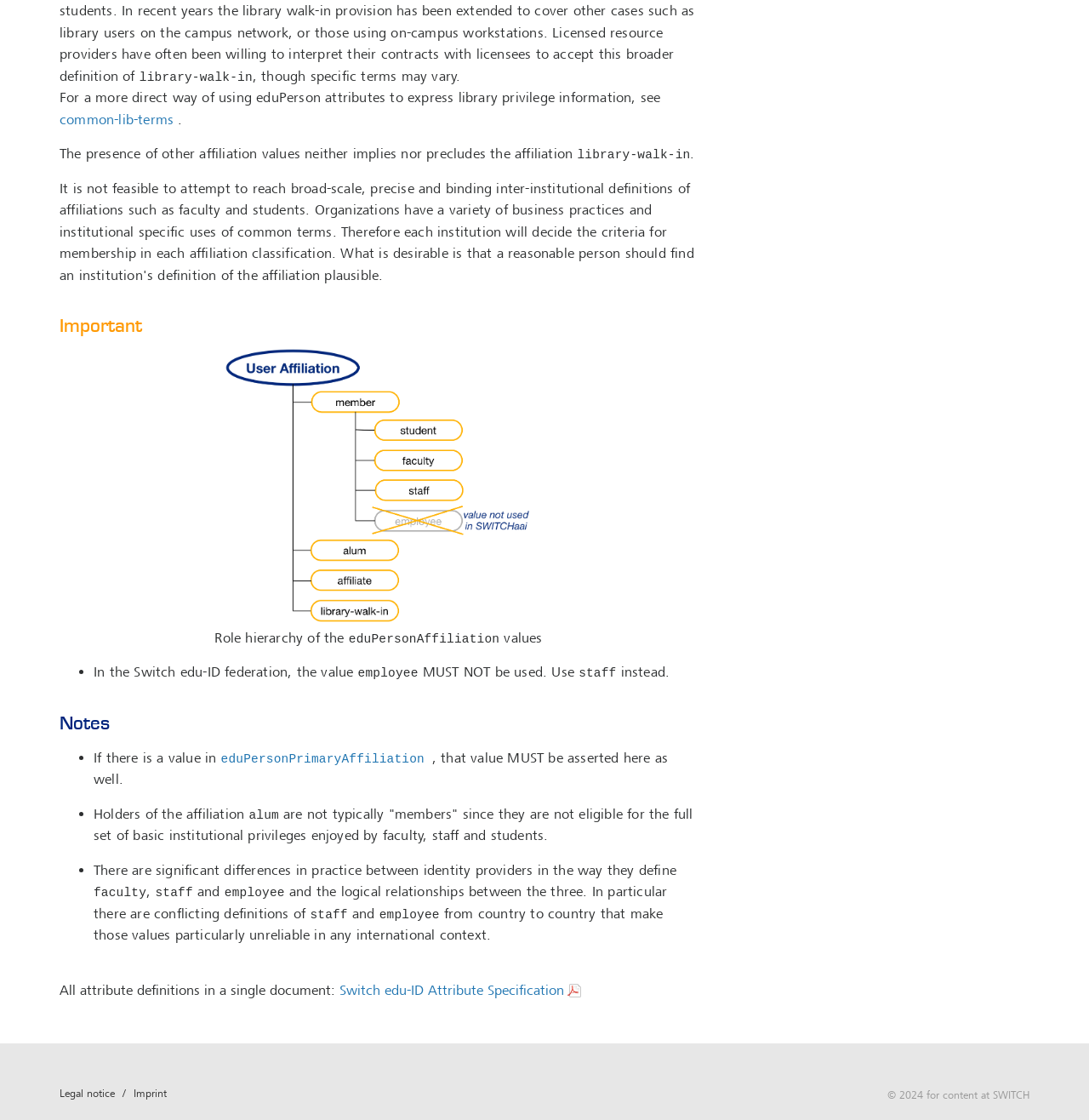What is the purpose of the 'eduPersonPrimaryAffiliation' attribute?
Answer the question with a detailed and thorough explanation.

The webpage mentions that if there is a value in 'eduPersonPrimaryAffiliation', that value MUST be asserted here as well, implying that the purpose of this attribute is to assert the affiliation.